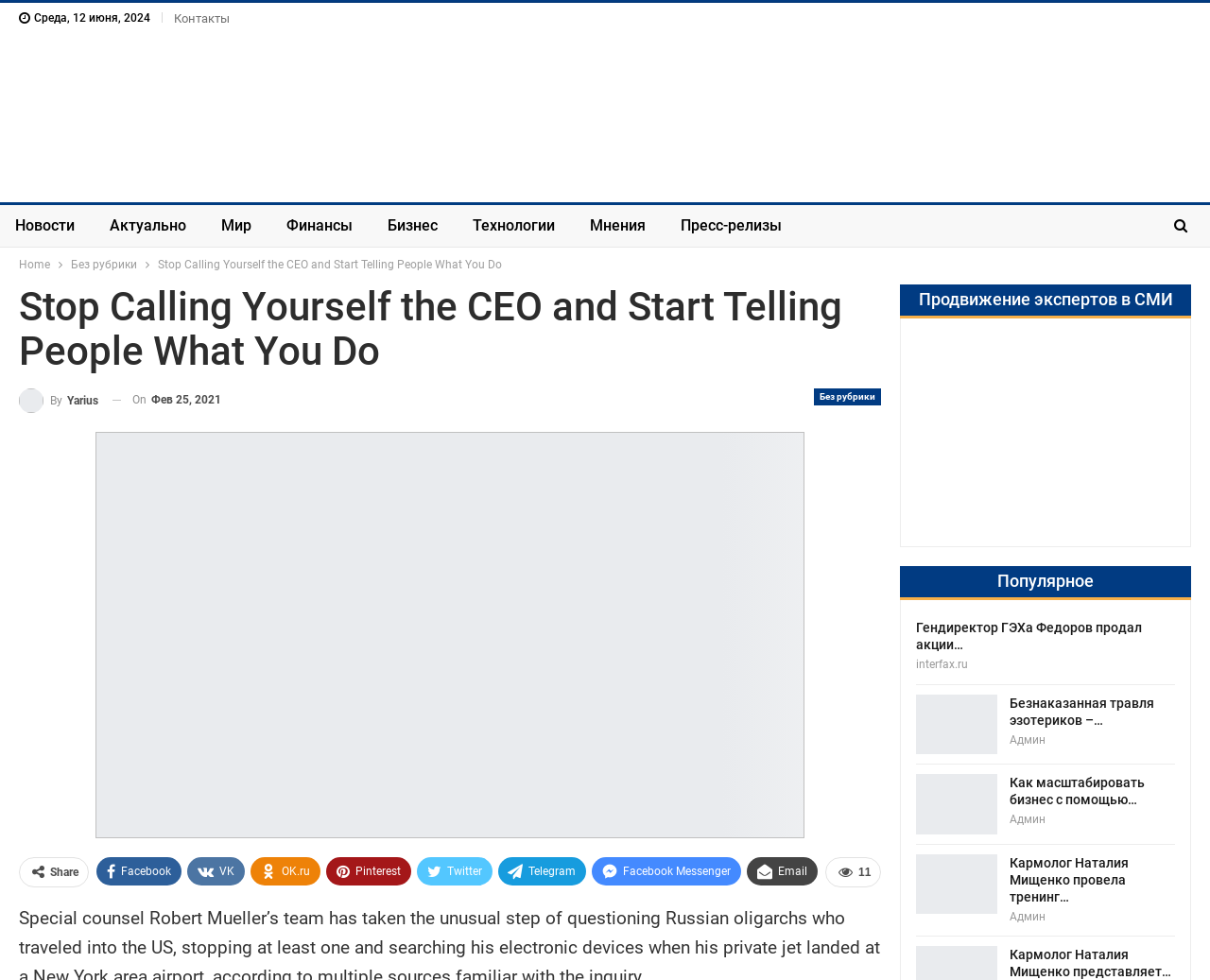Indicate the bounding box coordinates of the element that needs to be clicked to satisfy the following instruction: "Visit the 'Home' page". The coordinates should be four float numbers between 0 and 1, i.e., [left, top, right, bottom].

[0.016, 0.259, 0.041, 0.281]